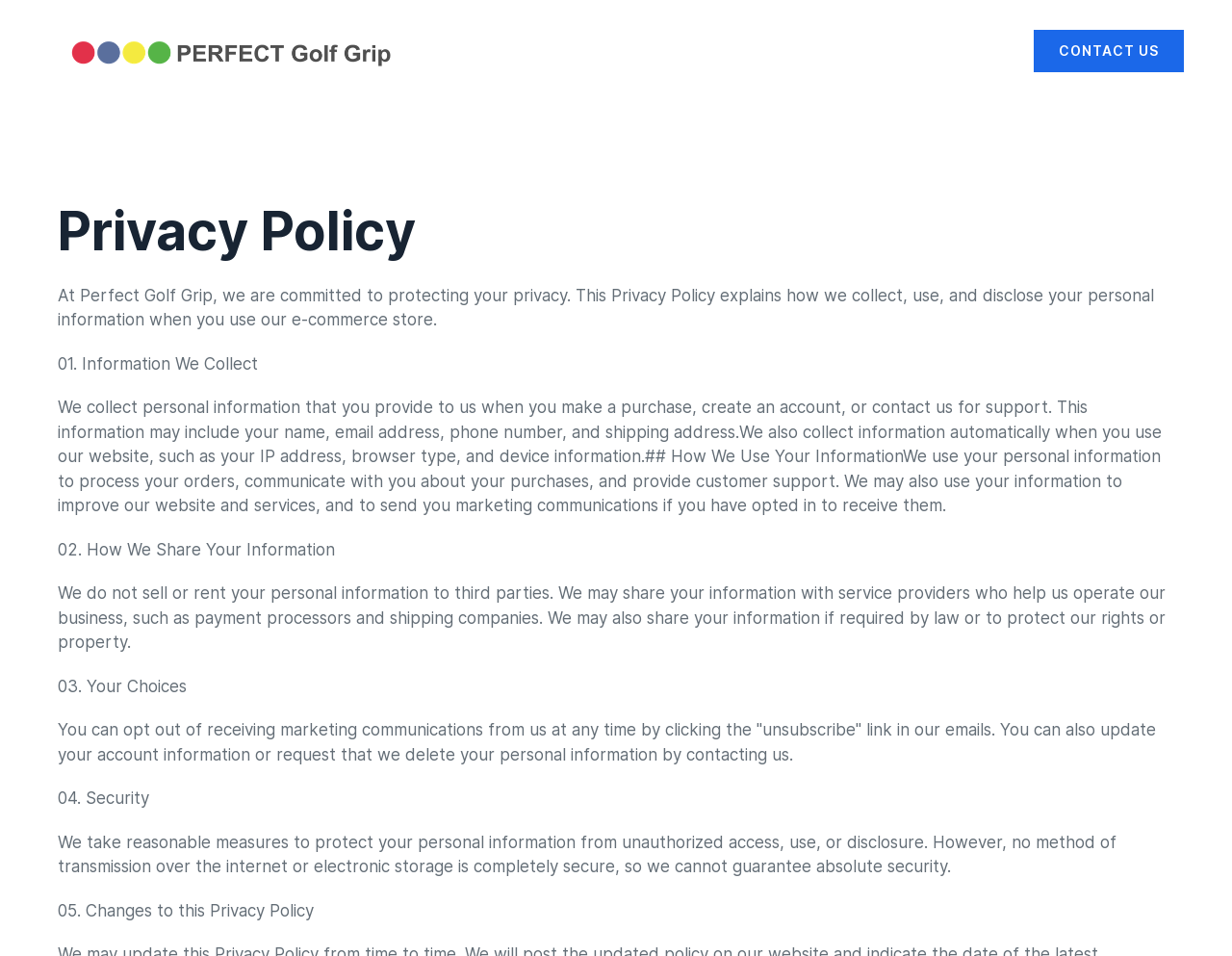Describe all visible elements and their arrangement on the webpage.

The webpage is about the Terms and Conditions of Perfect Golf Grip, specifically focusing on the Privacy Policy. At the top left corner, there is a logo image. On the top right corner, there is a "CONTACT US" link. 

Below the logo, there is a heading "Privacy Policy" that spans almost the entire width of the page. Underneath the heading, there is a paragraph of text that explains Perfect Golf Grip's commitment to protecting users' privacy. 

Following this introduction, there are five sections labeled "01. Information We Collect", "02. How We Share Your Information", "03. Your Choices", "04. Security", and "05. Changes to this Privacy Policy". Each section has a brief title and a longer description of the corresponding policy. These sections are stacked vertically, with each section positioned below the previous one, and they occupy most of the page's content area.